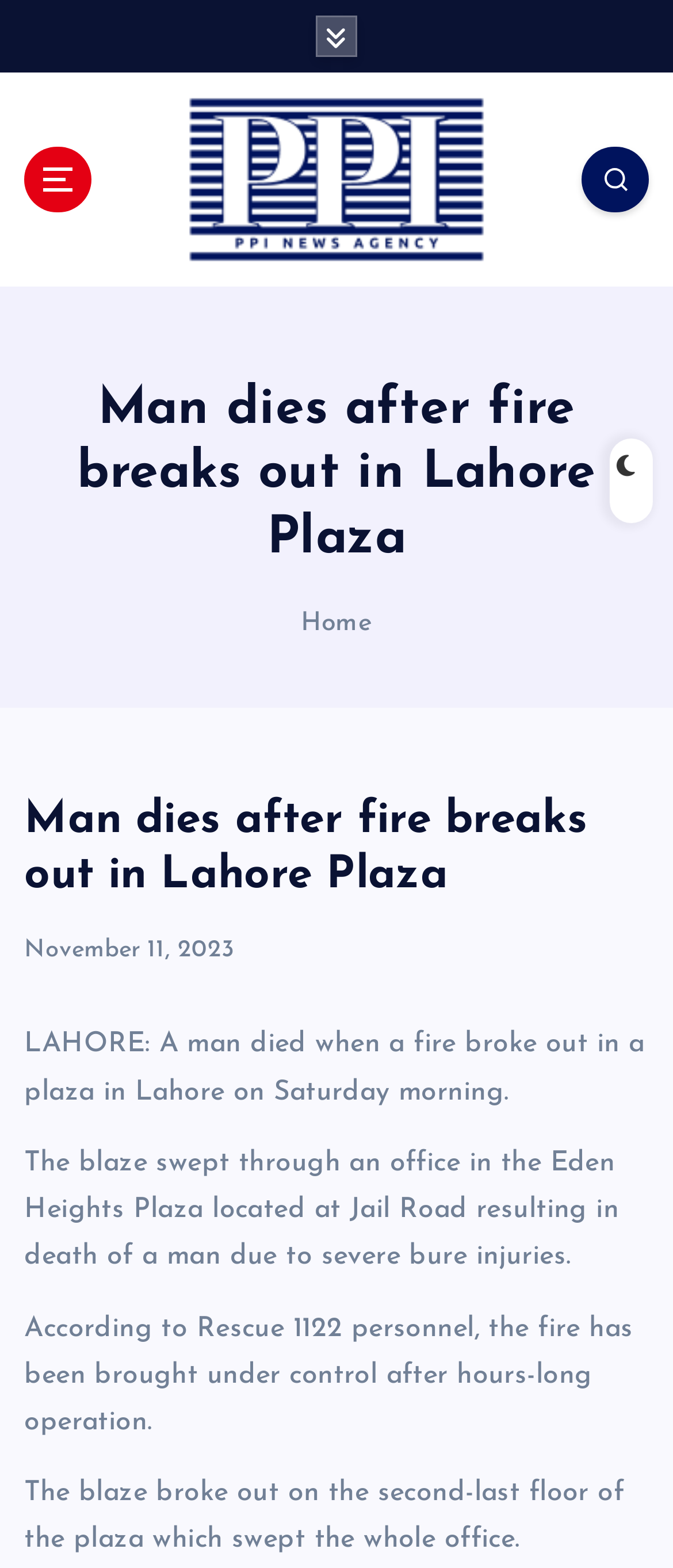Please identify the webpage's heading and generate its text content.

Man dies after fire breaks out in Lahore Plaza